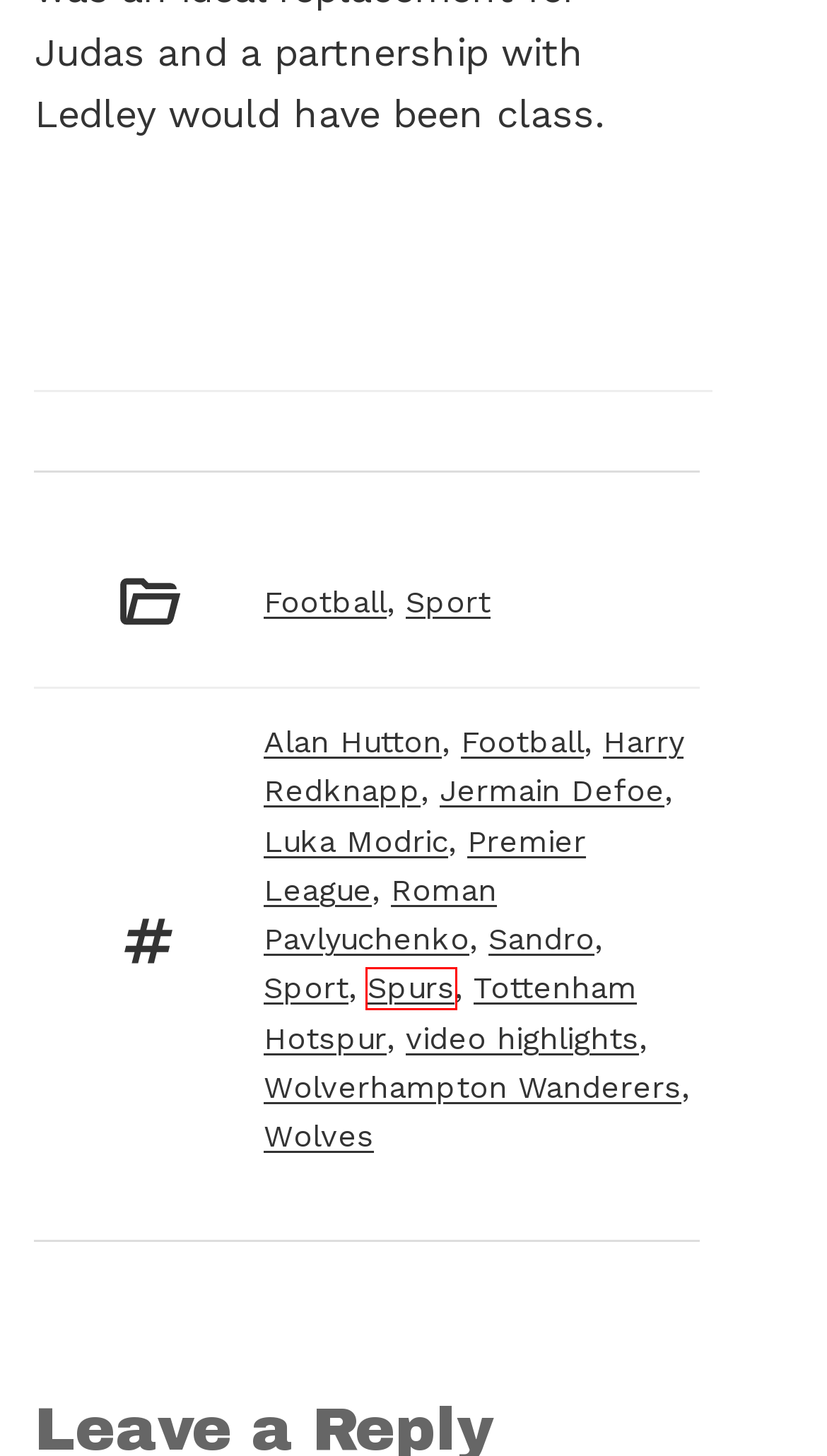Review the webpage screenshot provided, noting the red bounding box around a UI element. Choose the description that best matches the new webpage after clicking the element within the bounding box. The following are the options:
A. Toxic Web … Spurs
B. Toxic Web … Alan Hutton
C. Toxic Web … Harry Redknapp
D. Toxic Web … Wolverhampton Wanderers
E. Toxic Web … Jermain Defoe
F. Toxic Web … Football
G. Toxic Web … Wolves
H. Toxic Web … Sandro

A